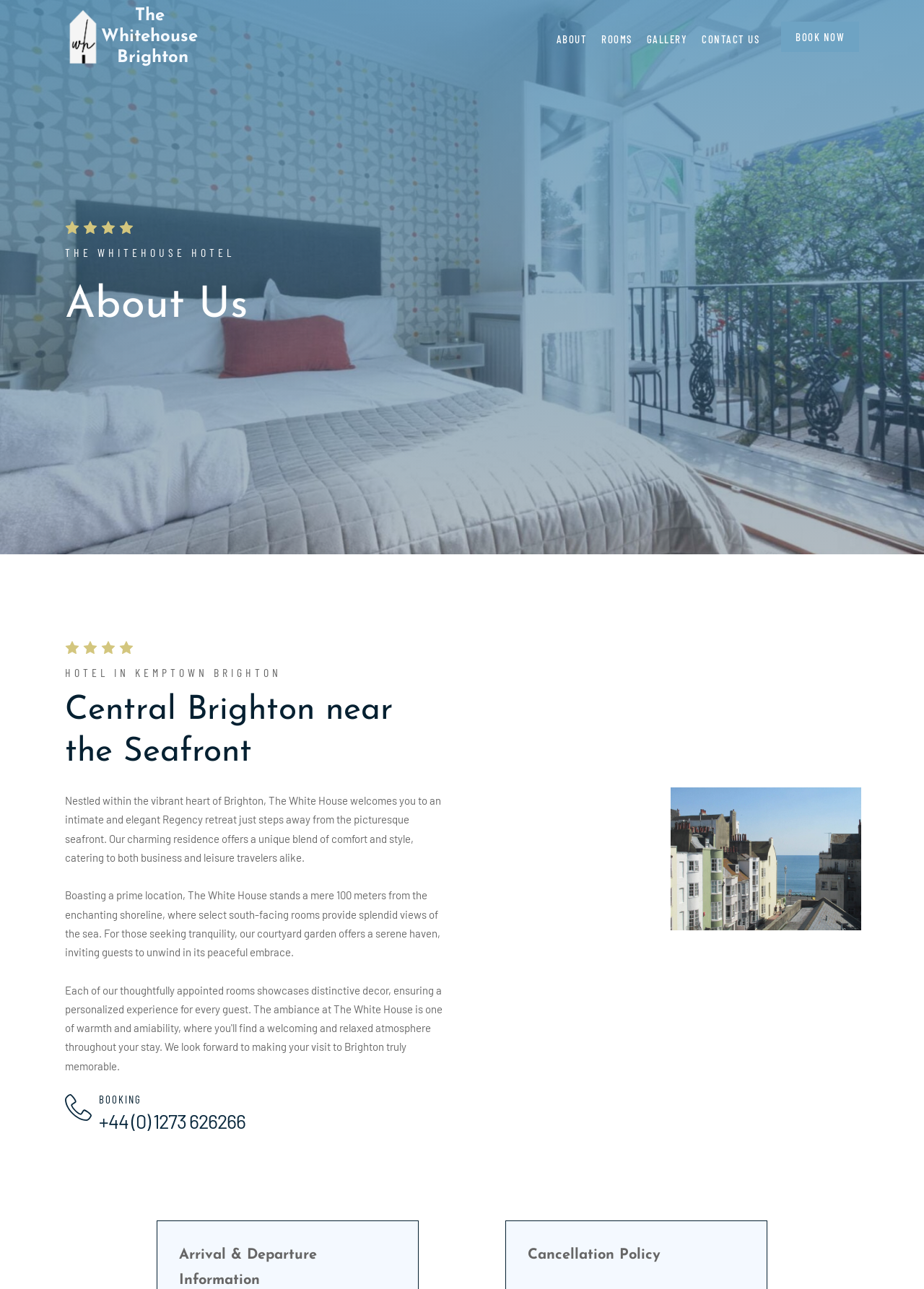Generate a thorough caption detailing the webpage content.

The webpage is about The White House Brighton, a hotel in Kemptown Brighton. At the top, there is a prominent link with the hotel's name, accompanied by a heading with the same text. Below this, there are five links: "ABOUT", "ROOMS", "GALLERY", "CONTACT US", and "BOOK NOW", which are evenly spaced and aligned horizontally.

To the left of these links, there are five star icons, represented by SVG elements, arranged vertically. Below the links, there are two headings: "THE WHITEHOUSE HOTEL" and "About Us". 

The main content of the page starts with a heading "HOTEL IN KEMPTOWN BRIGHTON" followed by another heading "Central Brighton near the Seafront". There are two paragraphs of text that describe the hotel's location and amenities. The first paragraph mentions the hotel's proximity to the seafront and its unique blend of comfort and style. The second paragraph highlights the hotel's prime location, with some rooms offering sea views, and a courtyard garden for guests to relax in.

Below the text, there is an image of the Whitehouse hotel in Kemptown Brighton, near the beach. At the bottom of the page, there is a section with a phone icon and a "BOOKING" label, accompanied by a phone number link. Finally, there is a heading "Cancellation Policy" at the very bottom of the page.